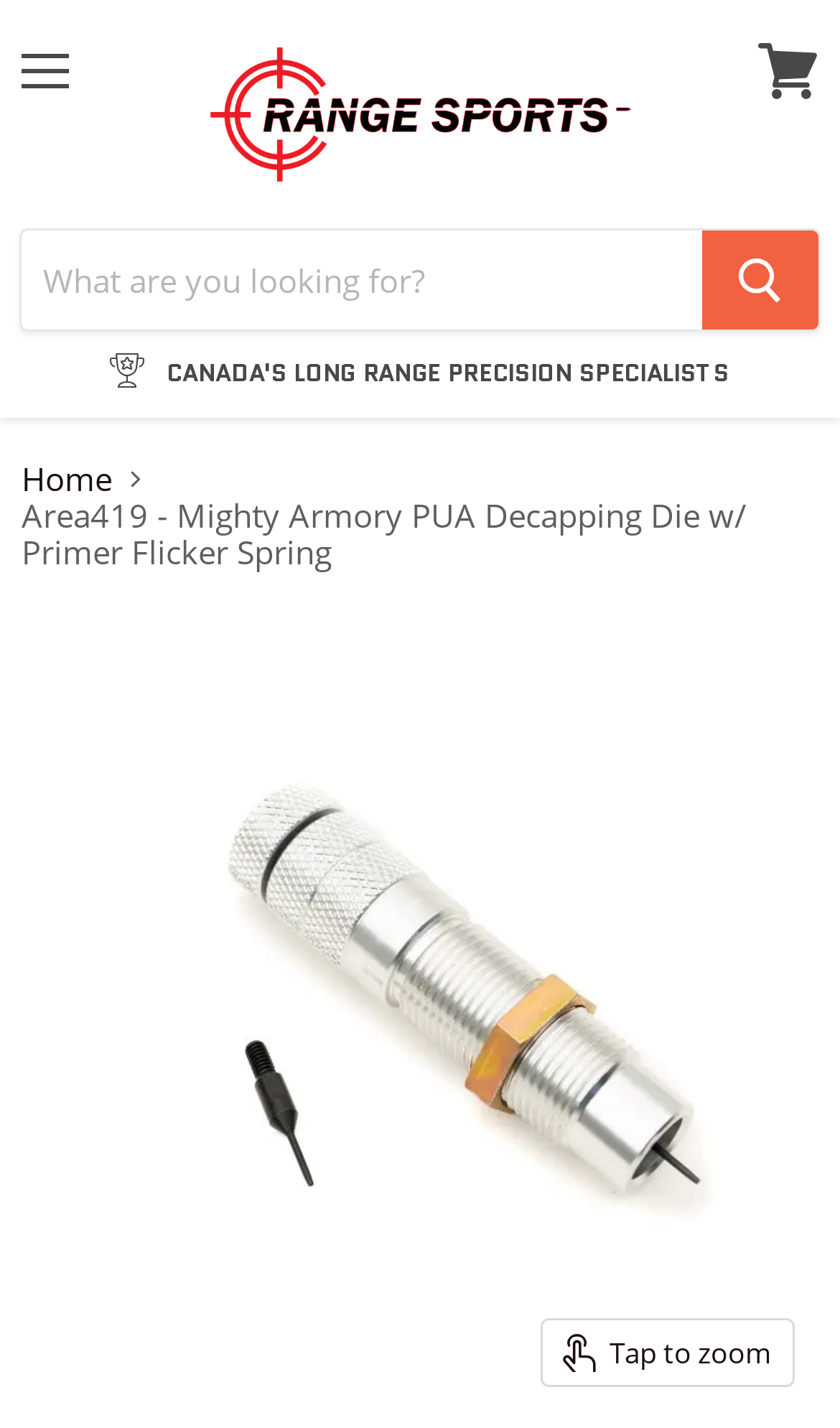Please respond to the question with a concise word or phrase:
What is the product name?

Mighty Armory PUA Decapping Die